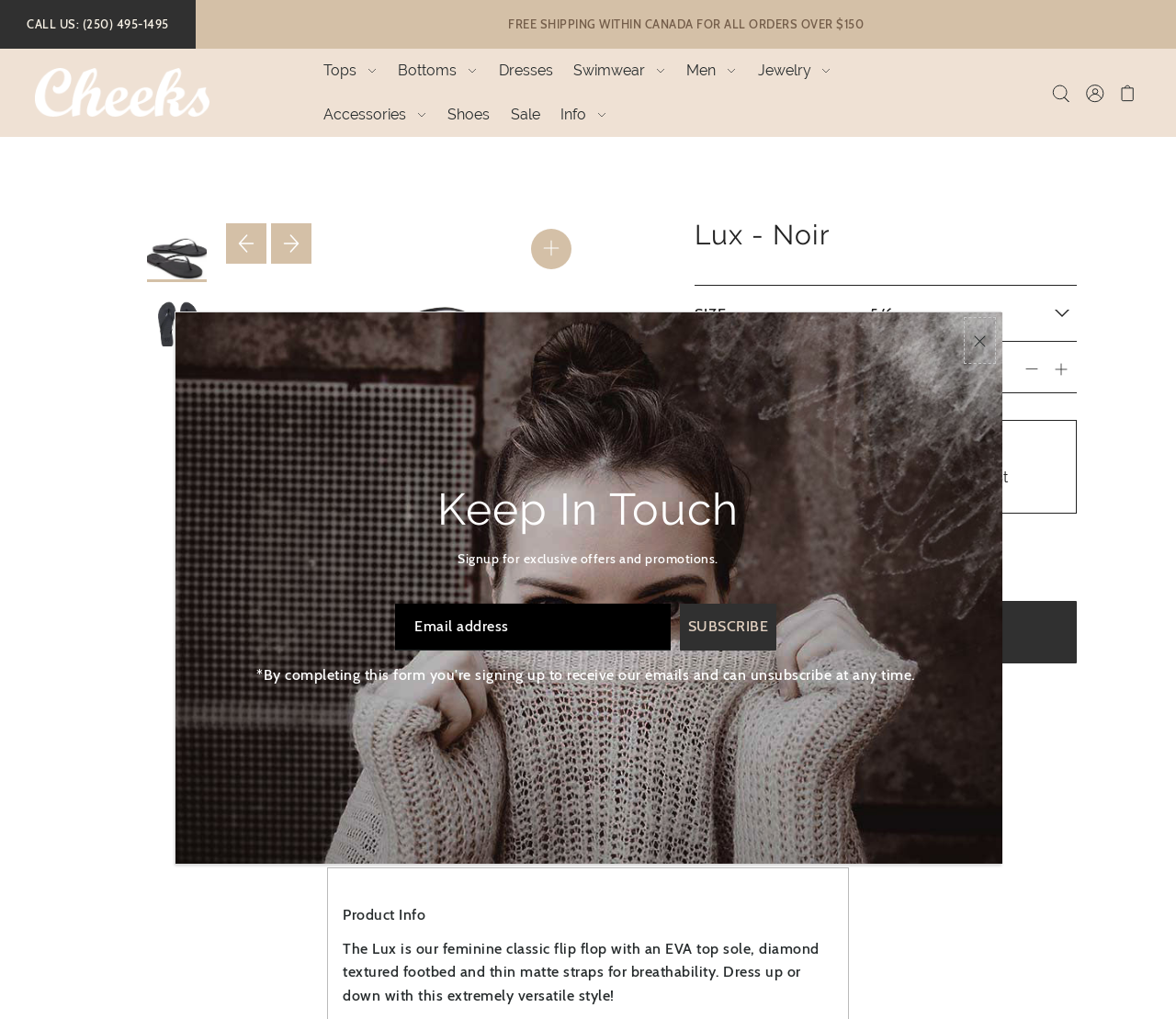How many images are there on the product page?
Based on the image, give a concise answer in the form of a single word or short phrase.

More than 5